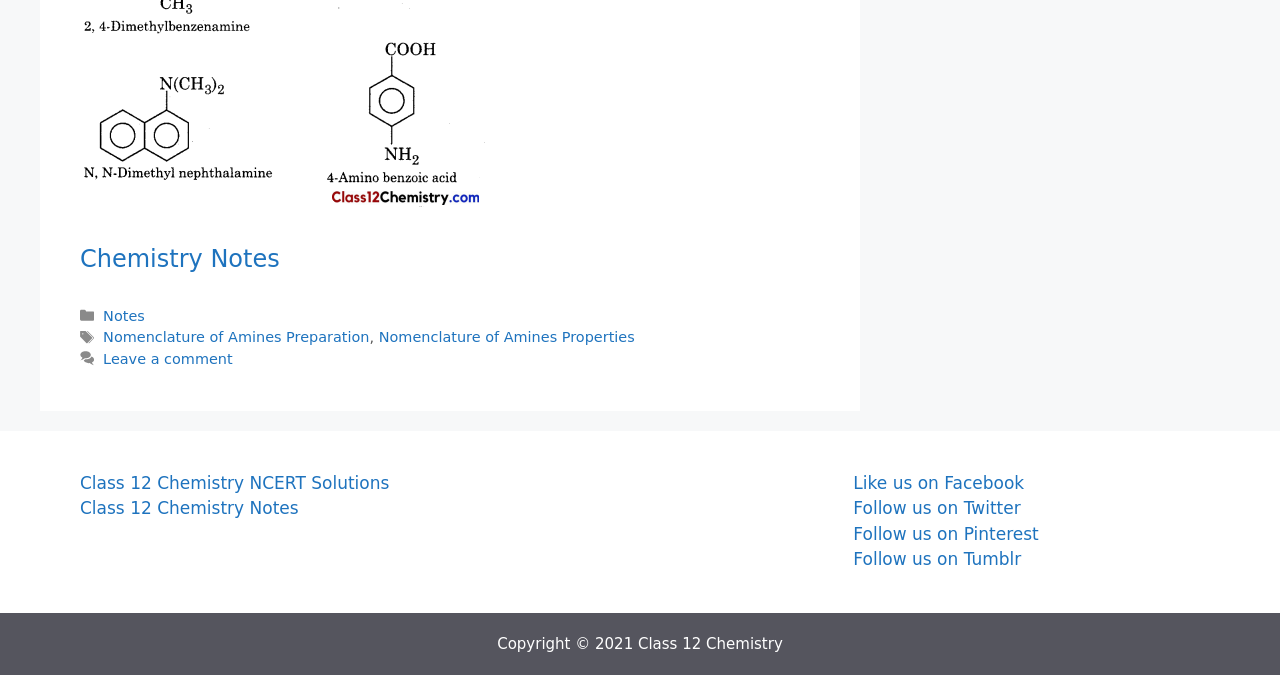Analyze the image and answer the question with as much detail as possible: 
How many links are there in the footer section?

There are links to 'Notes', 'Nomenclature of Amines Preparation', 'Nomenclature of Amines Properties', 'Leave a comment', and 'Class 12 Chemistry' in the footer section, which indicates that there are 5 links in total.